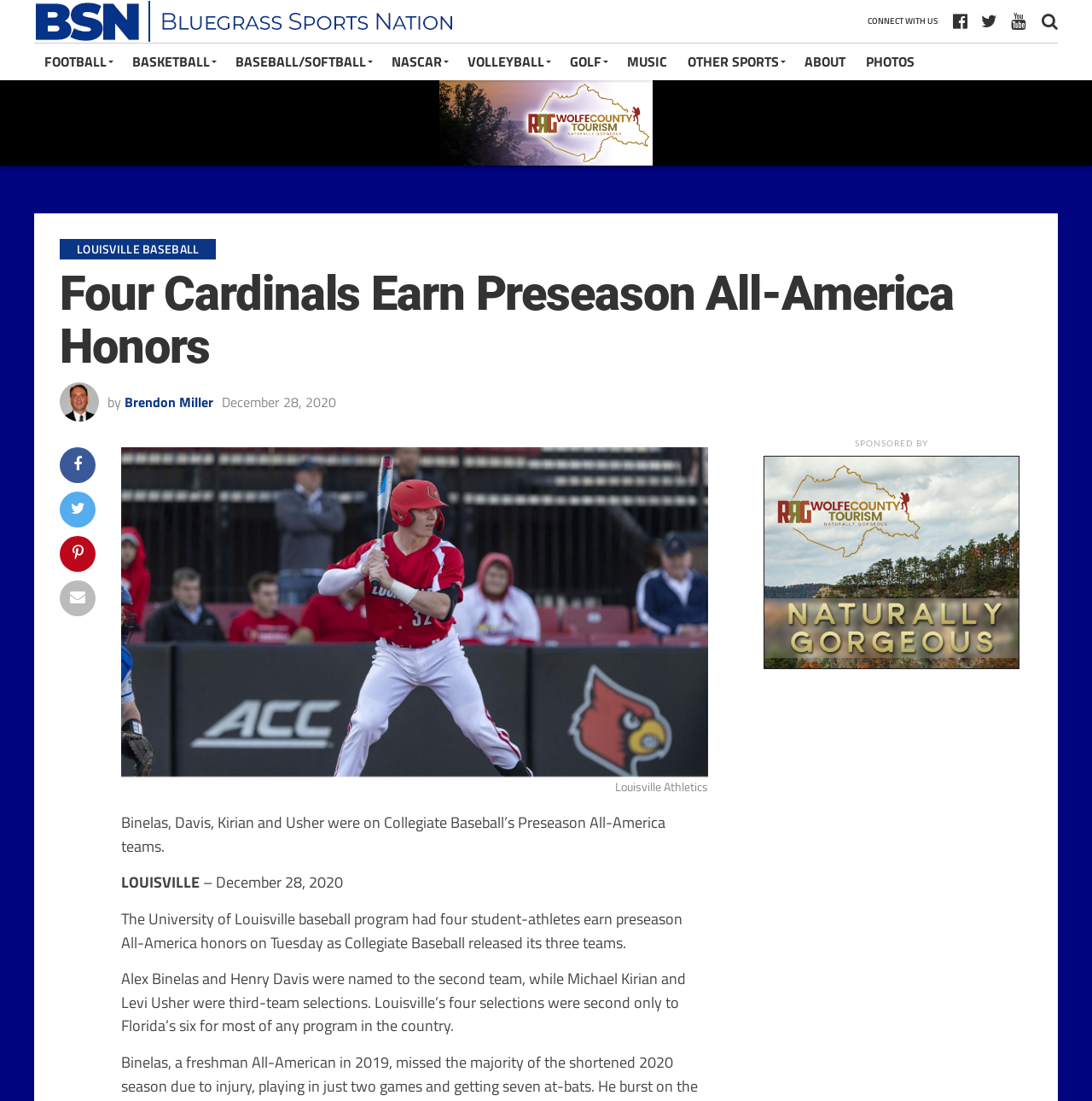How many student-athletes earned preseason All-America honors?
Your answer should be a single word or phrase derived from the screenshot.

four